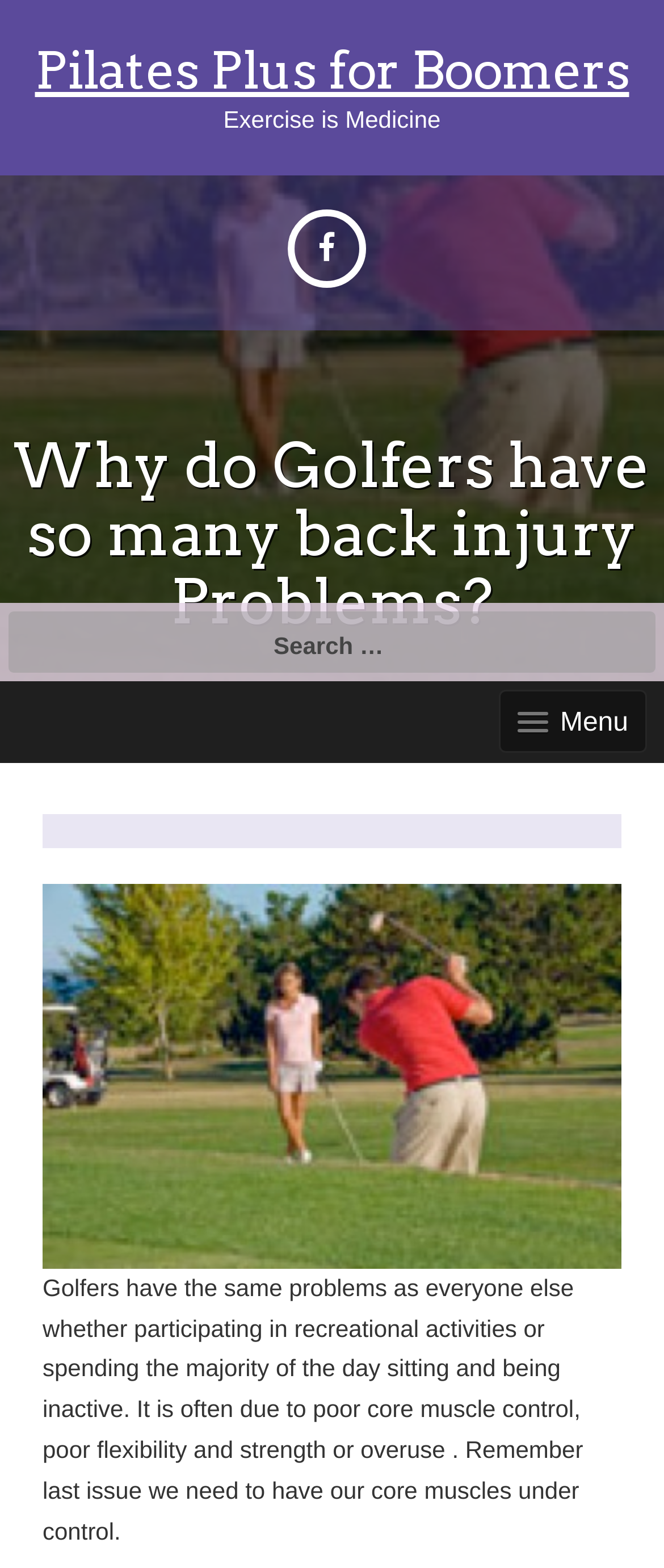Find the headline of the webpage and generate its text content.

Pilates Plus for Boomers